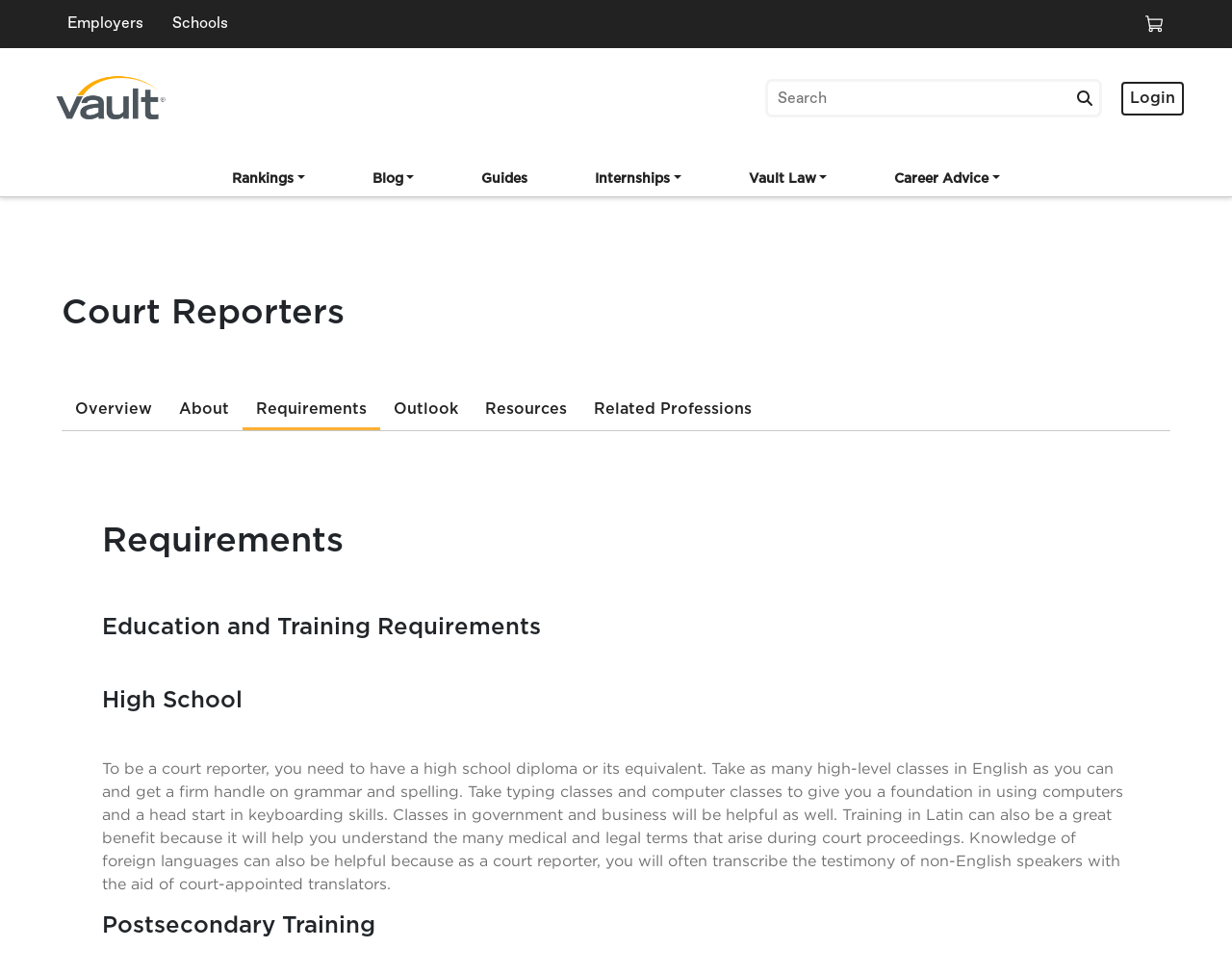Identify the bounding box coordinates of the section to be clicked to complete the task described by the following instruction: "Read recent post about Those Responsible For The Theft Of The Balmain Collection". The coordinates should be four float numbers between 0 and 1, formatted as [left, top, right, bottom].

None